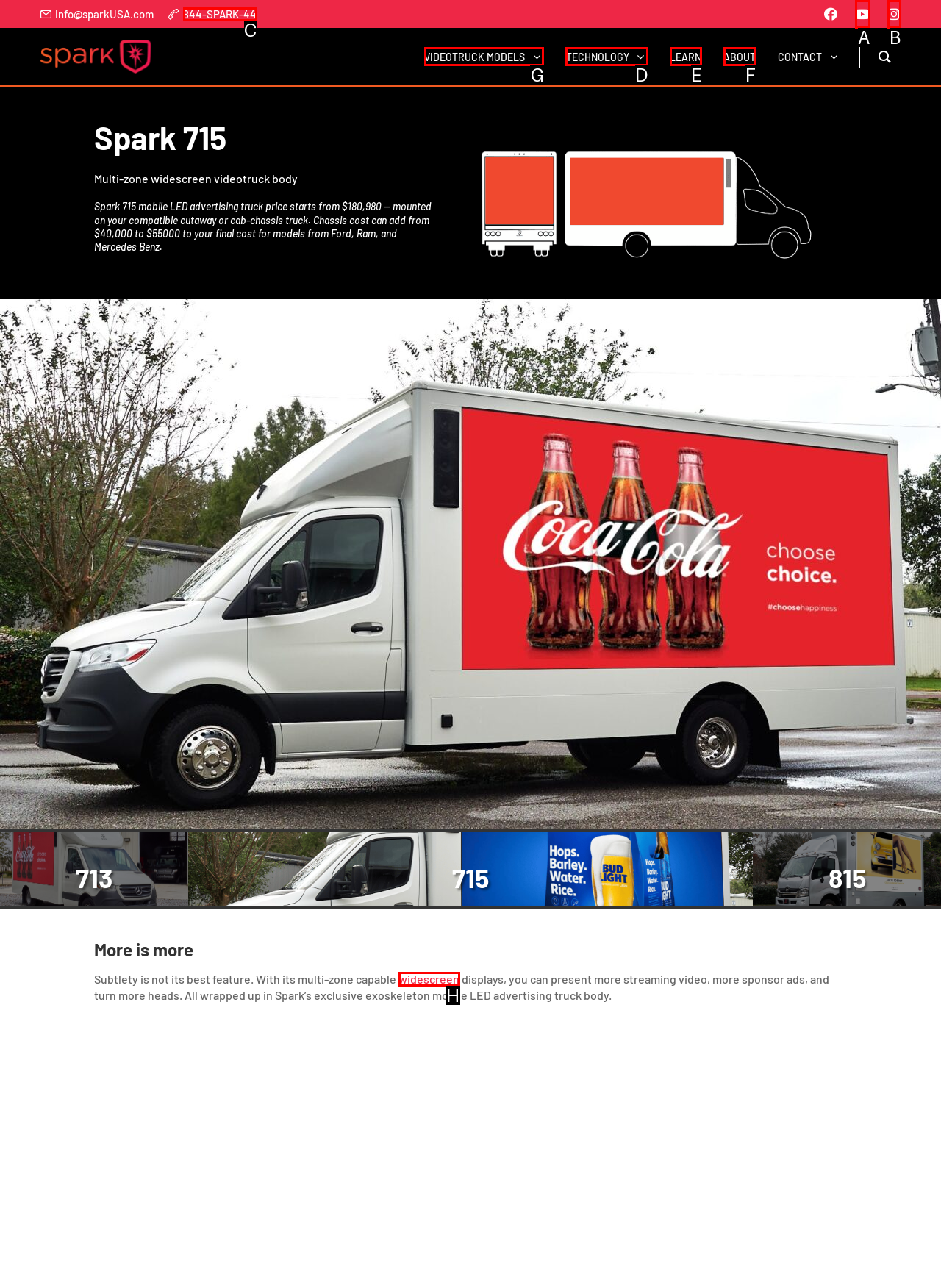Select the HTML element that should be clicked to accomplish the task: View video truck models Reply with the corresponding letter of the option.

G